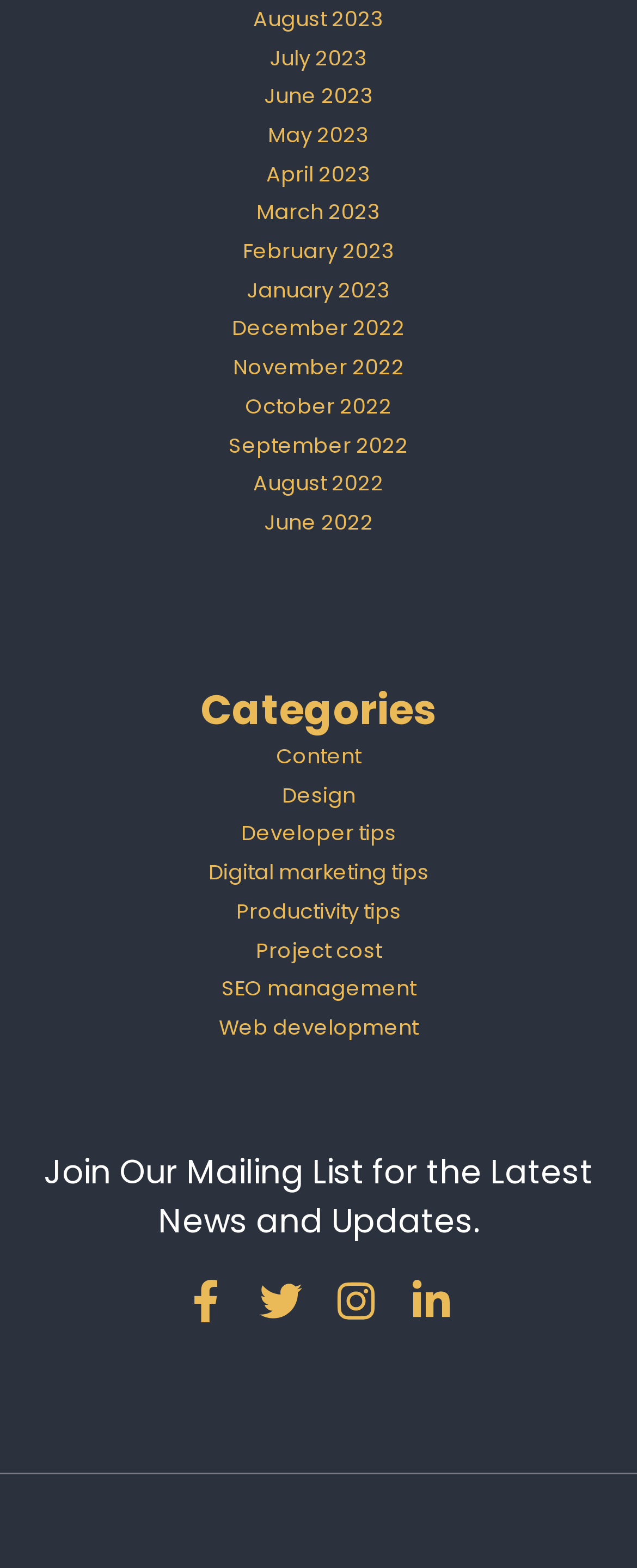Identify the bounding box coordinates of the clickable region necessary to fulfill the following instruction: "Explore Content category". The bounding box coordinates should be four float numbers between 0 and 1, i.e., [left, top, right, bottom].

[0.433, 0.473, 0.567, 0.491]